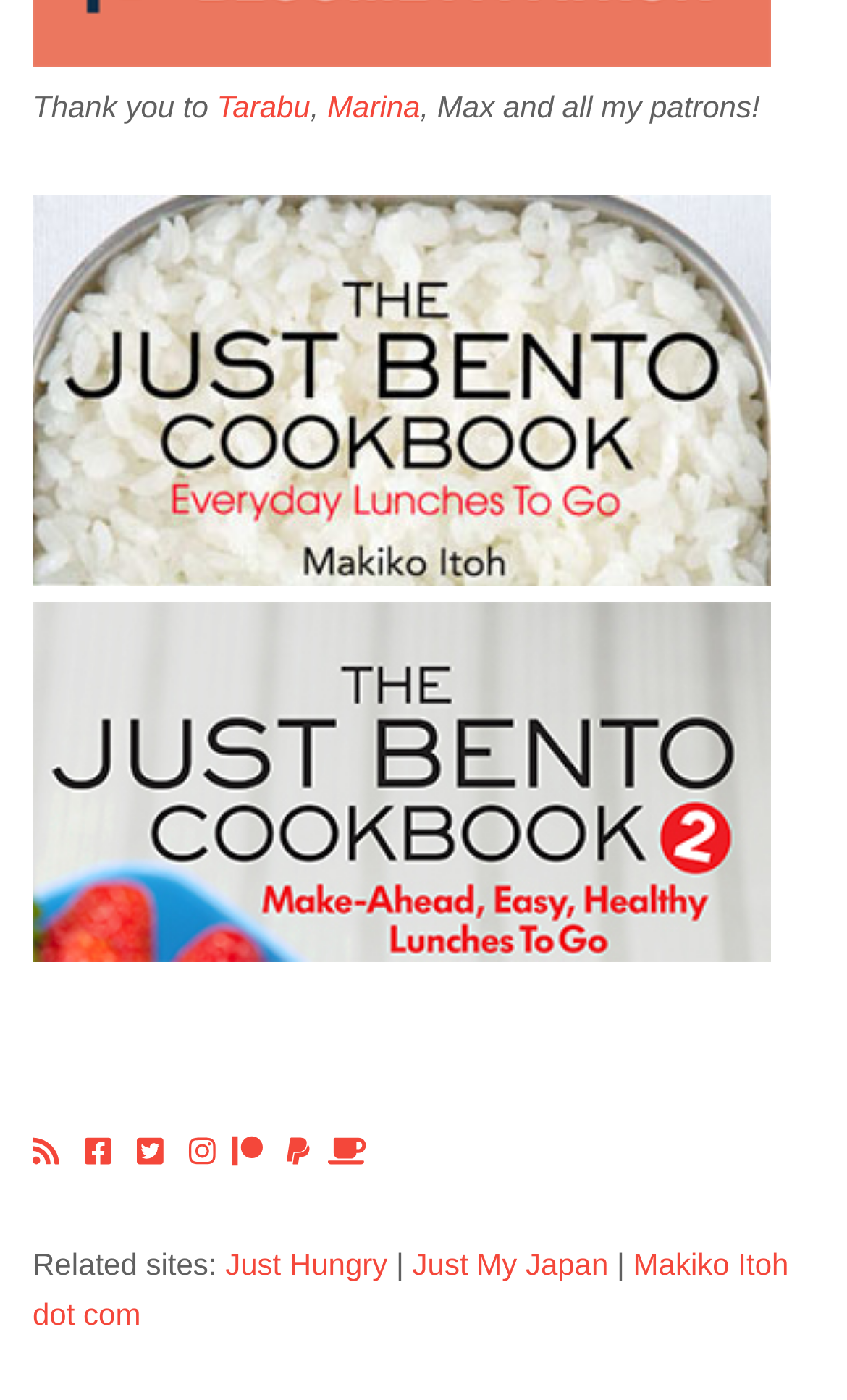Give a one-word or phrase response to the following question: What is the name of the related site?

Just Hungry